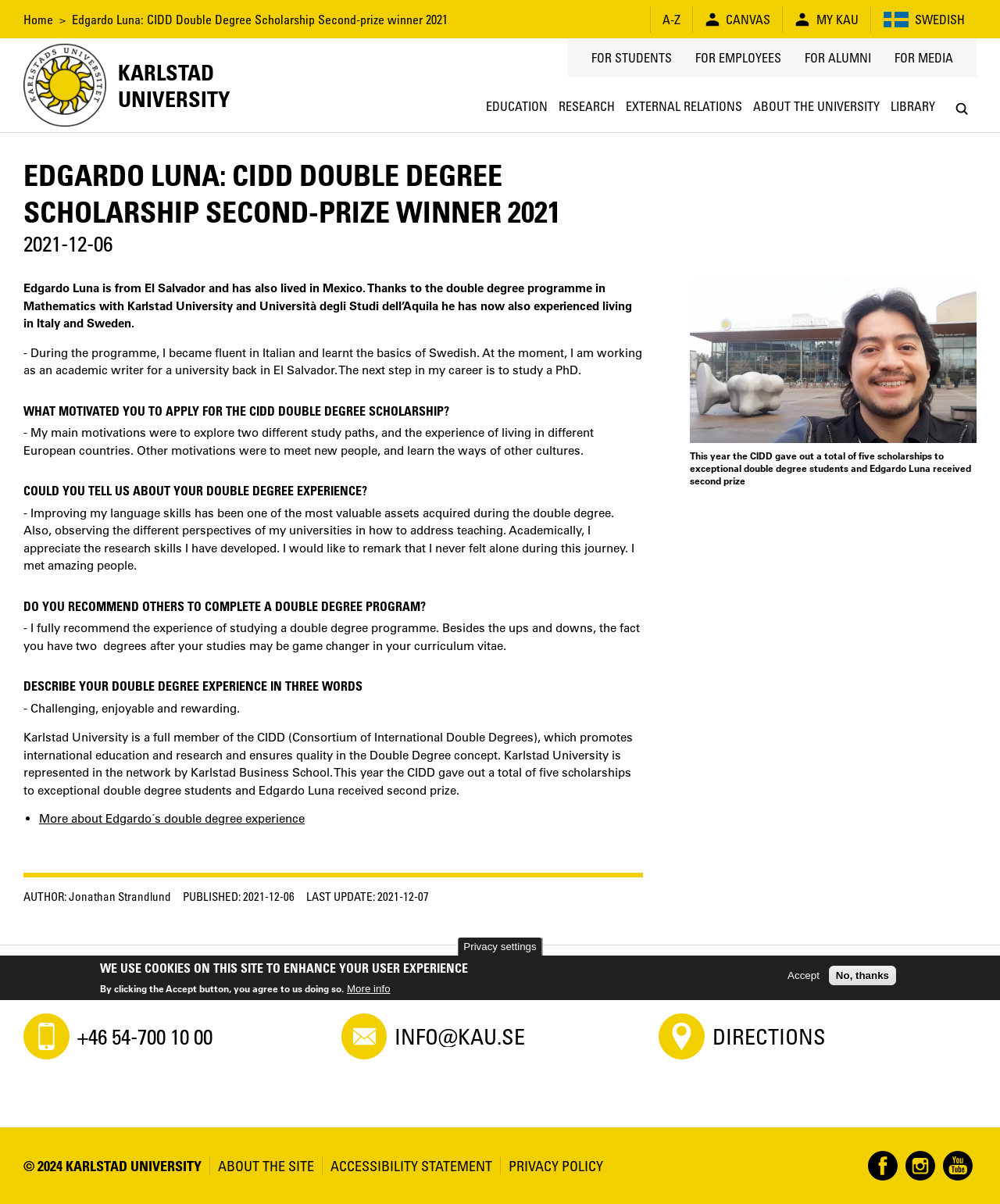Identify the bounding box coordinates of the area that should be clicked in order to complete the given instruction: "Call the university". The bounding box coordinates should be four float numbers between 0 and 1, i.e., [left, top, right, bottom].

[0.023, 0.842, 0.341, 0.88]